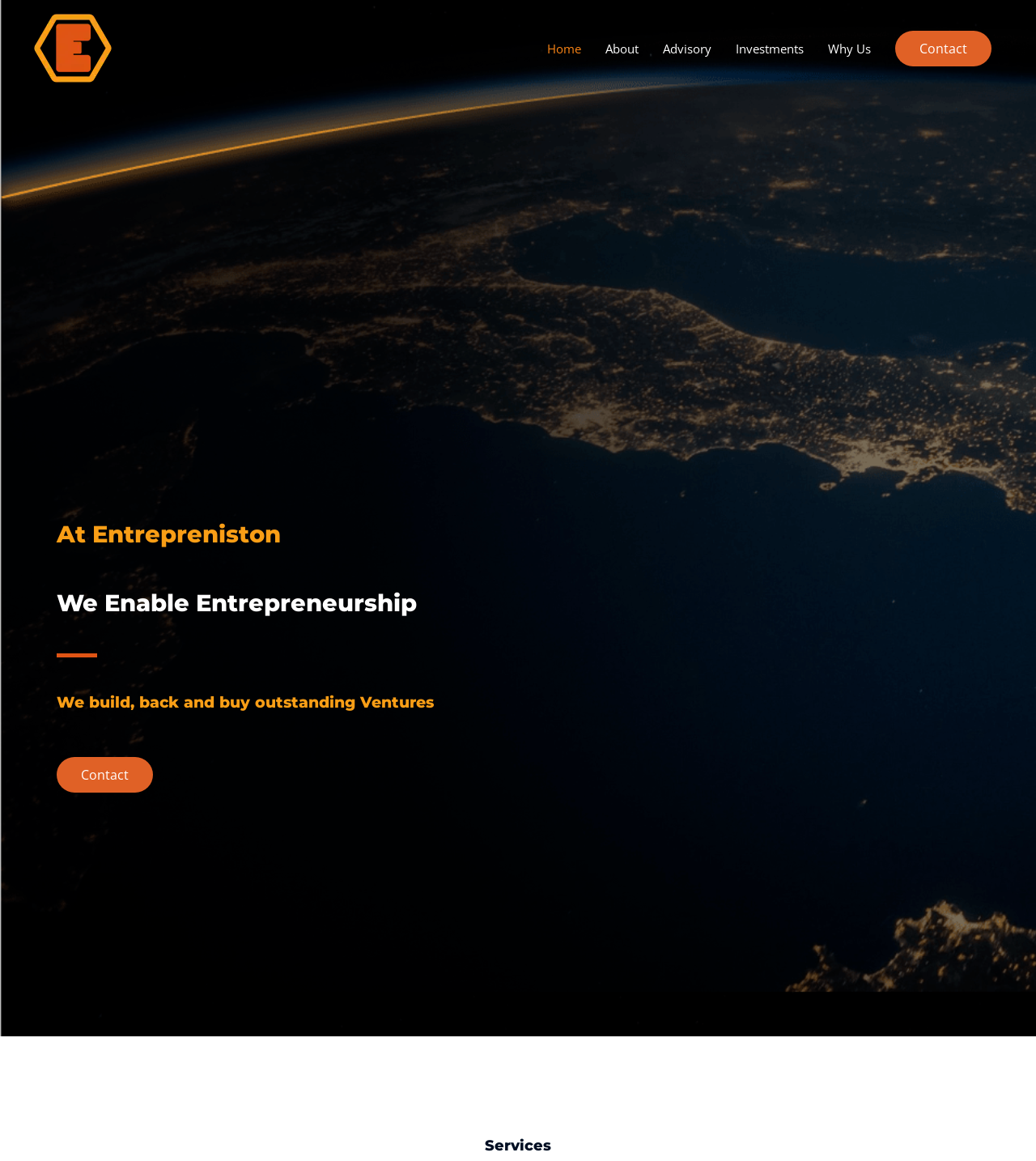Is there a contact link at the bottom of the page?
Answer the question with as much detail as you can, using the image as a reference.

The contact link can be found at the bottom of the webpage. There is a link element with the text 'Contact' located below the heading elements, which suggests that users can click on this link to contact the company.